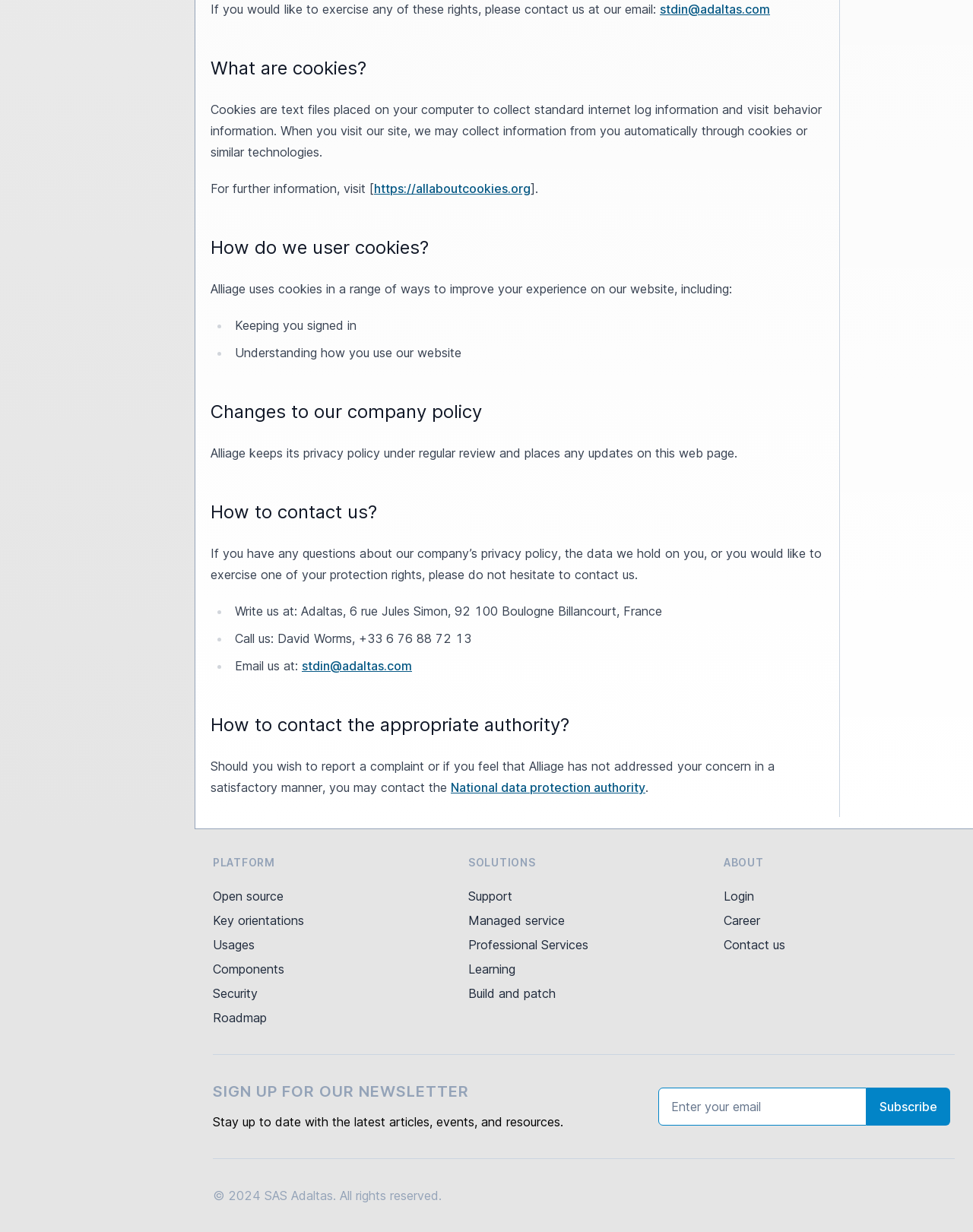Based on the element description National data protection authority, identify the bounding box coordinates for the UI element. The coordinates should be in the format (top-left x, top-left y, bottom-right x, bottom-right y) and within the 0 to 1 range.

[0.463, 0.633, 0.663, 0.645]